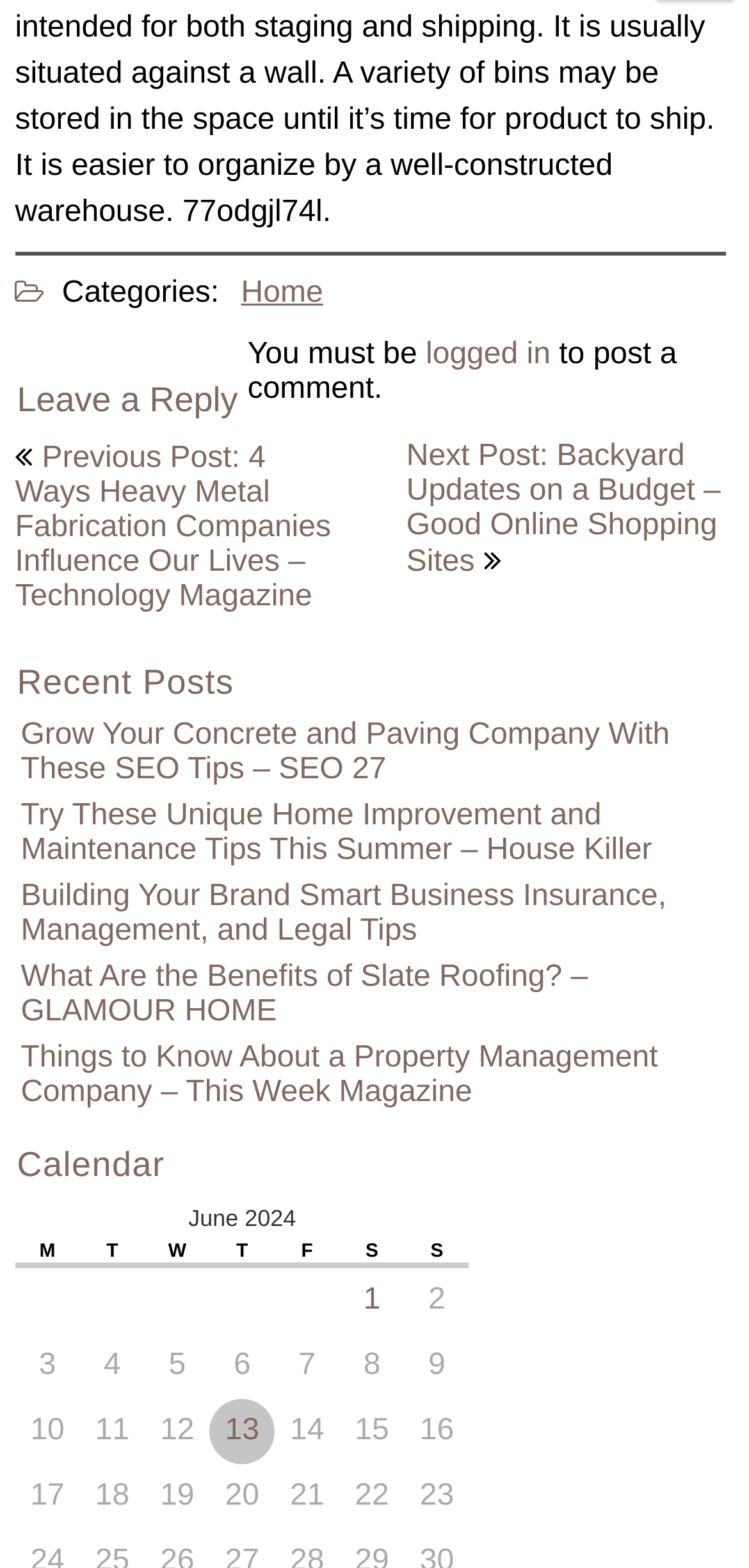Based on the element description, predict the bounding box coordinates (top-left x, top-left y, bottom-right x, bottom-right y) for the UI element in the screenshot: Home

[0.322, 0.176, 0.431, 0.197]